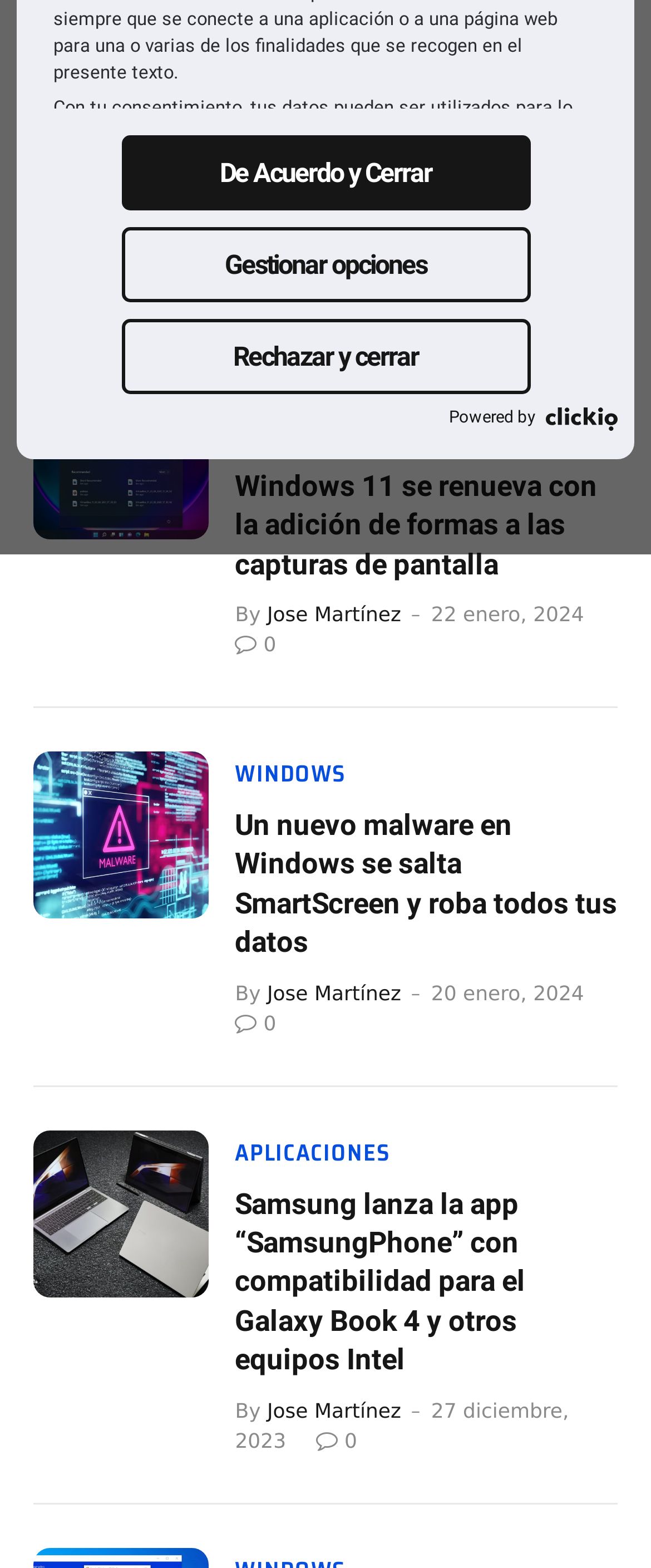Given the element description "Rechazar y cerrar", identify the bounding box of the corresponding UI element.

[0.186, 0.204, 0.814, 0.252]